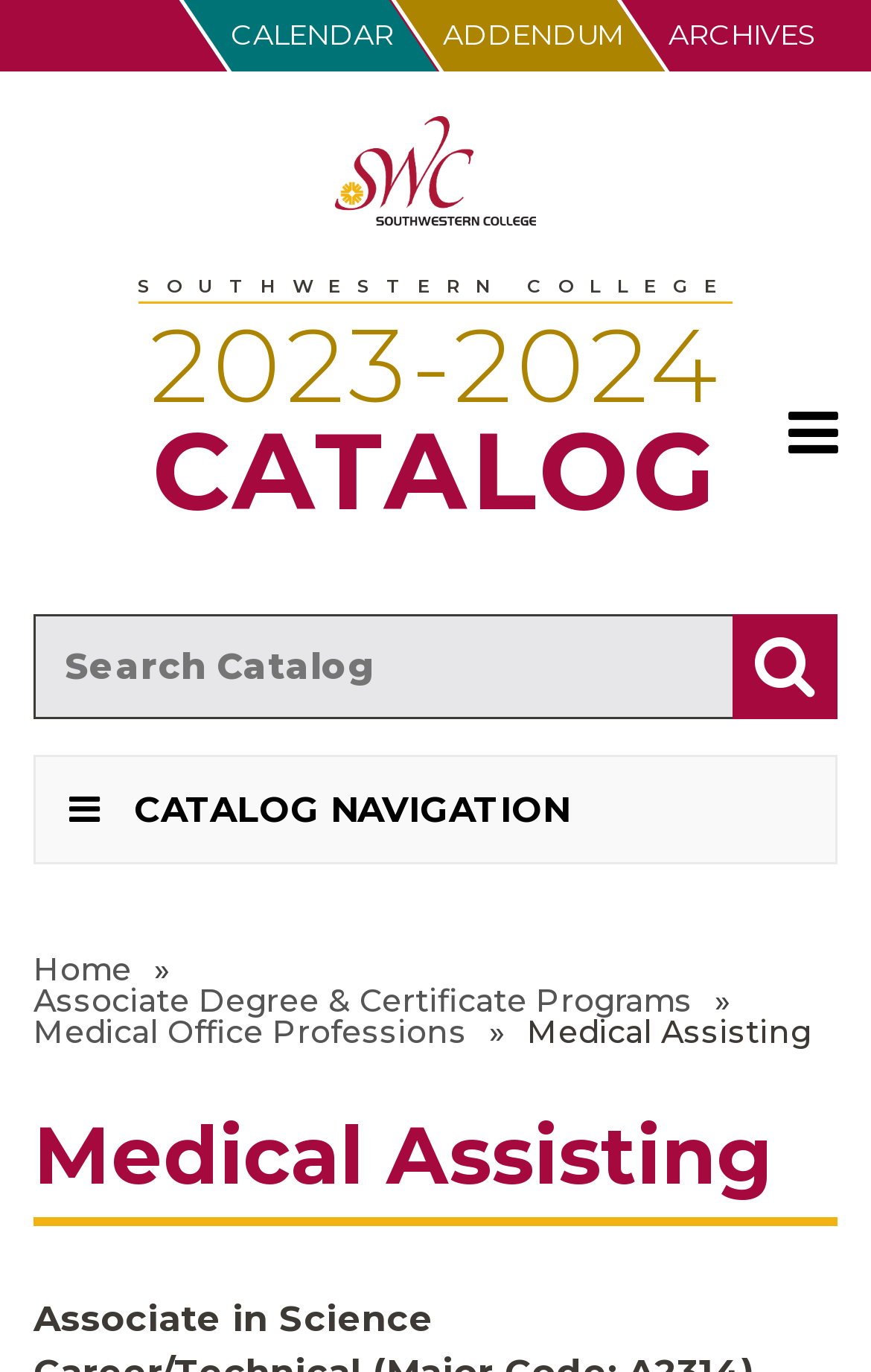Find the bounding box coordinates for the area that should be clicked to accomplish the instruction: "Explore Atlanta".

None